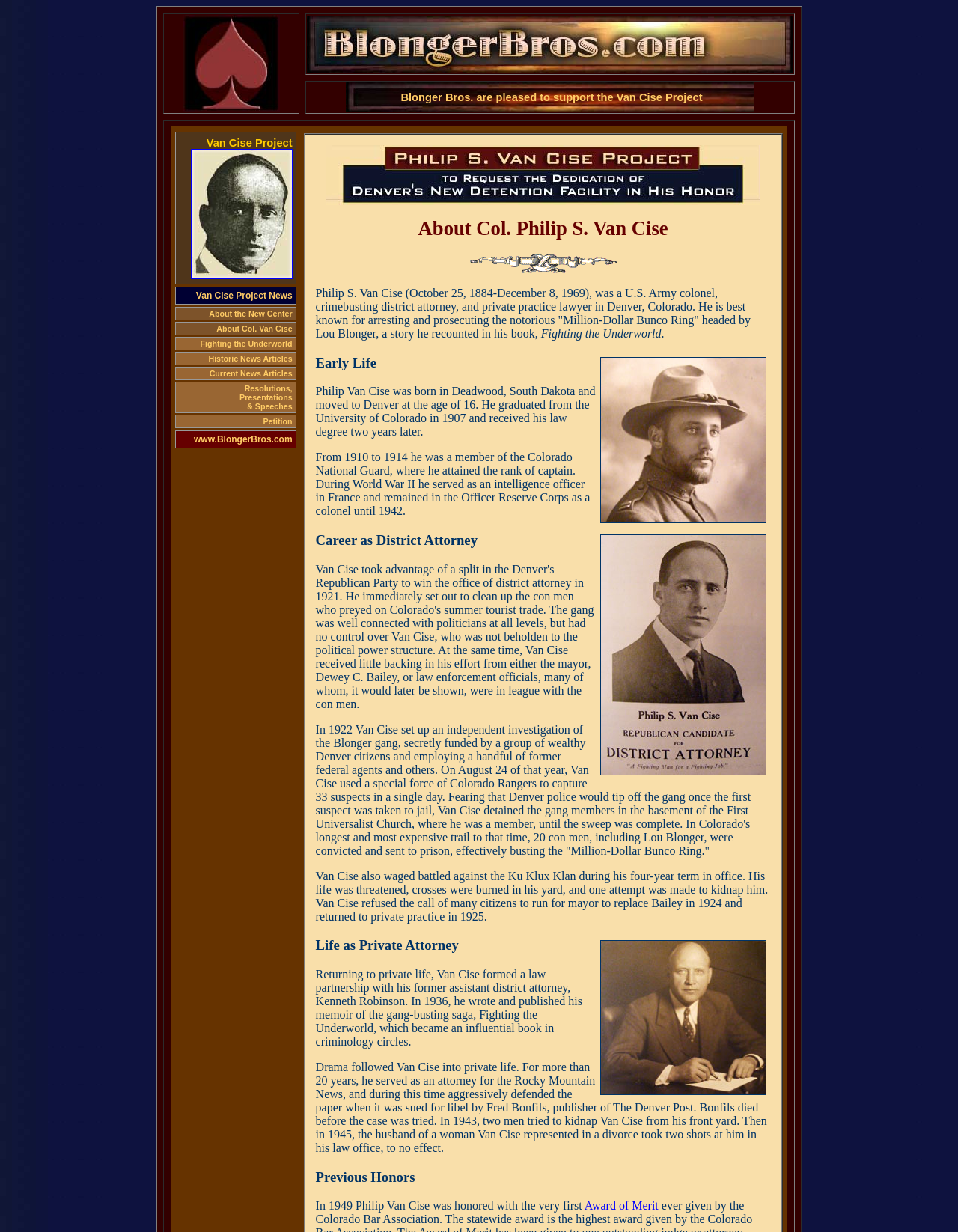Locate the bounding box coordinates of the area that needs to be clicked to fulfill the following instruction: "Read about Early Life of Philip S. Van Cise". The coordinates should be in the format of four float numbers between 0 and 1, namely [left, top, right, bottom].

[0.329, 0.312, 0.621, 0.356]